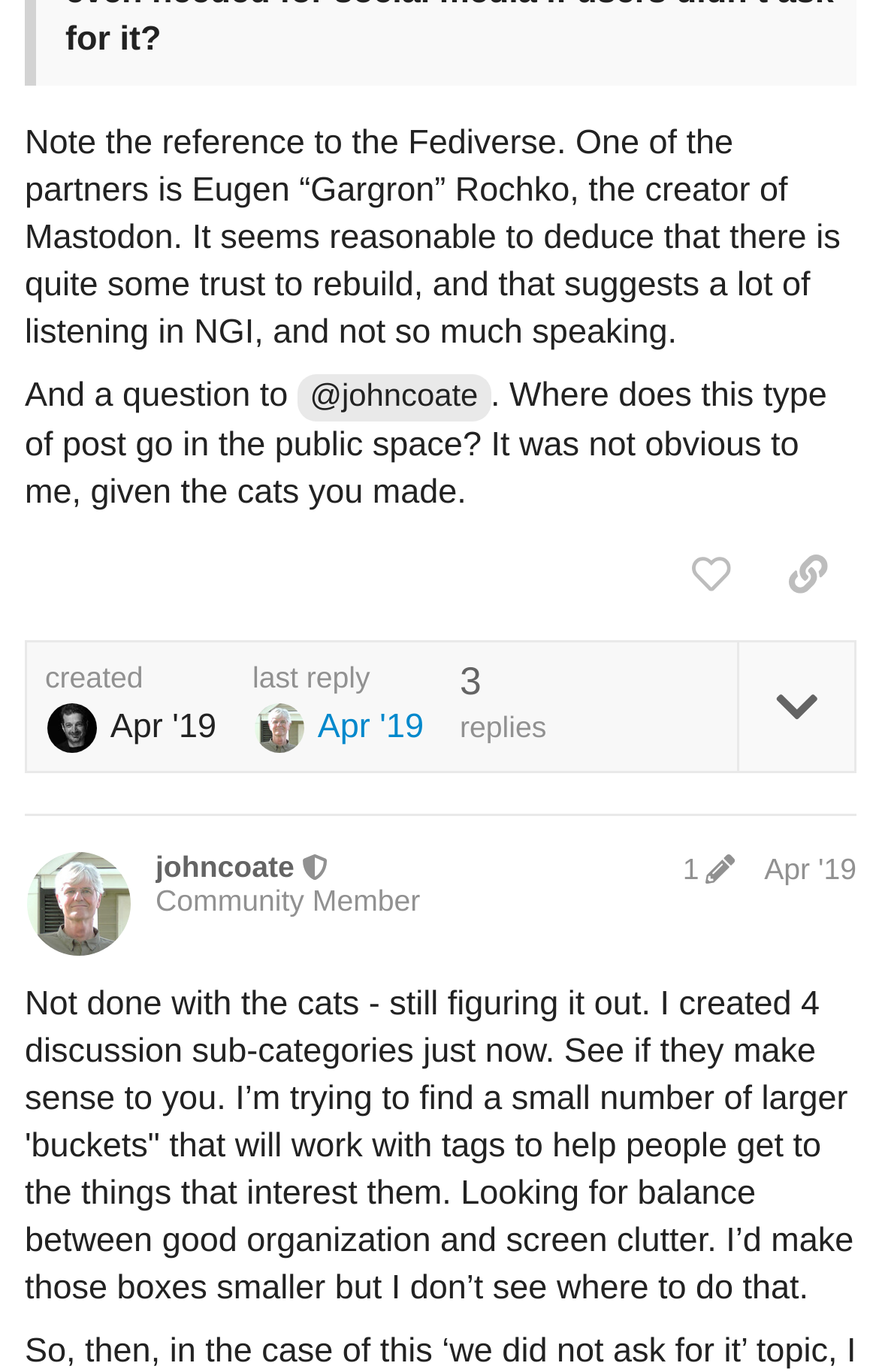Identify the bounding box of the HTML element described as: "parent_node: Apr '19".

[0.051, 0.515, 0.125, 0.543]